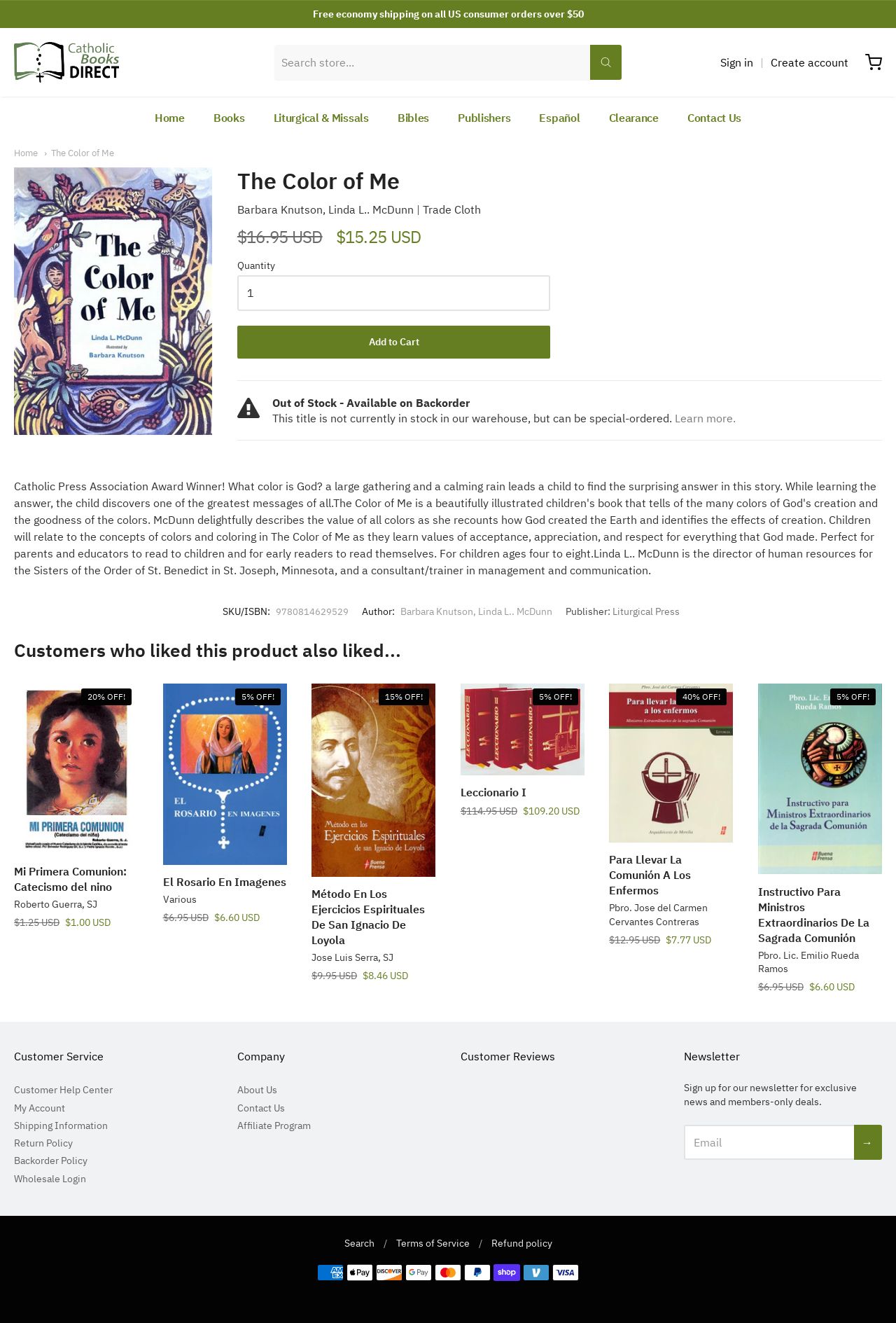Determine the bounding box coordinates of the element that should be clicked to execute the following command: "Search for a product".

[0.306, 0.034, 0.694, 0.06]